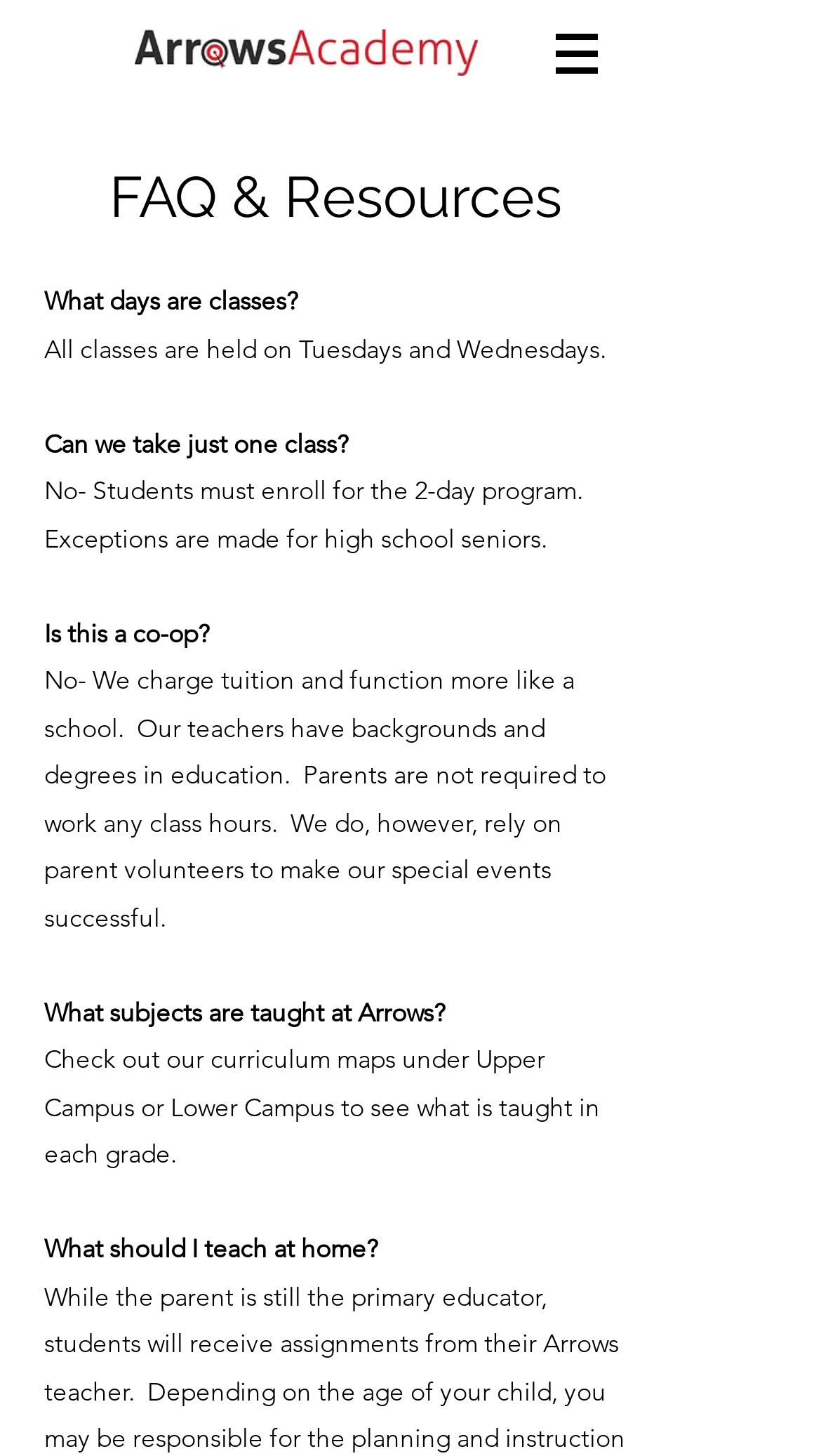Respond to the following question using a concise word or phrase: 
What days are classes held?

Tuesdays and Wednesdays